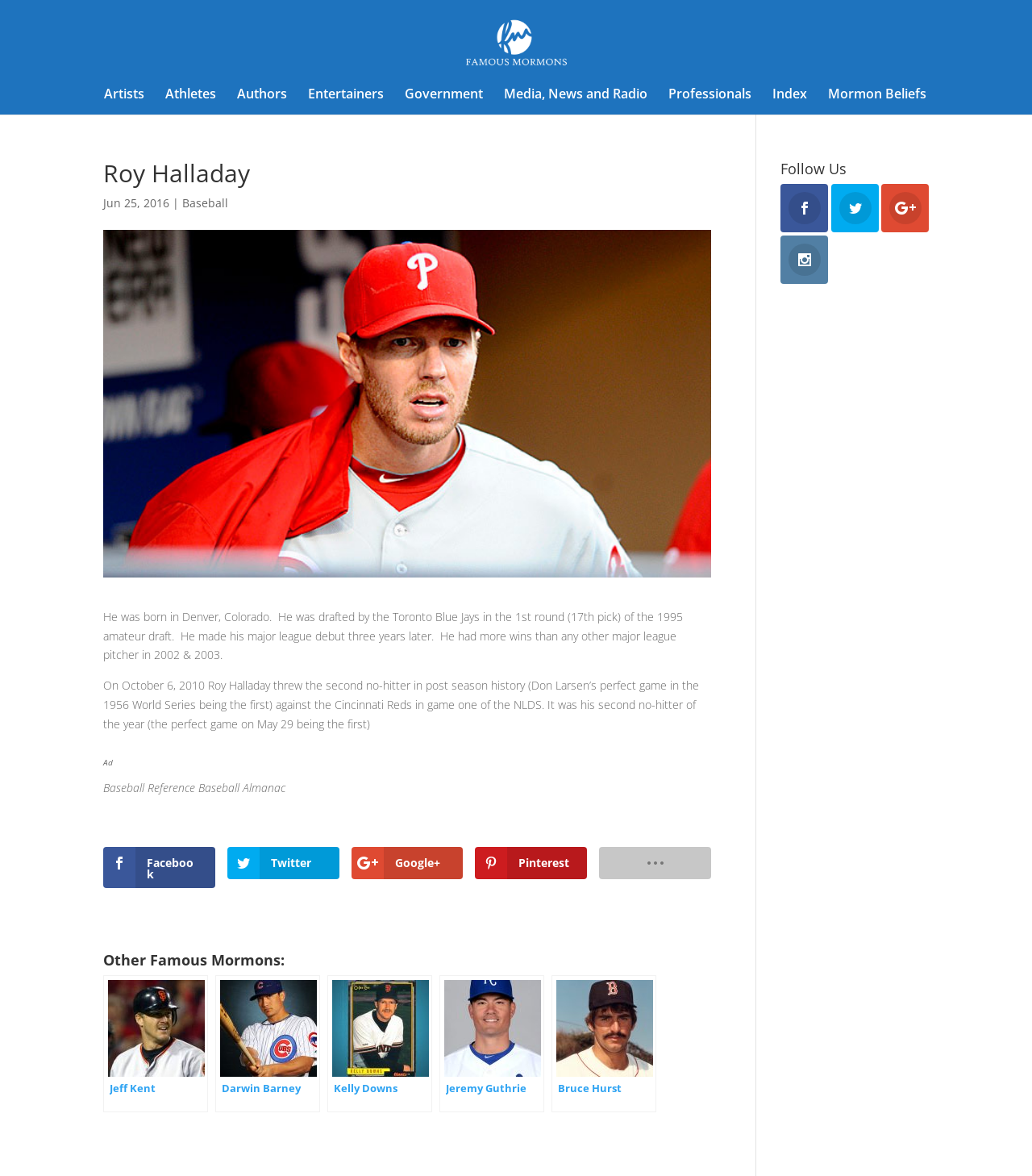What is the name of the baseball player who is mentioned alongside Roy Halladay?
Please provide a single word or phrase based on the screenshot.

Jeff Kent